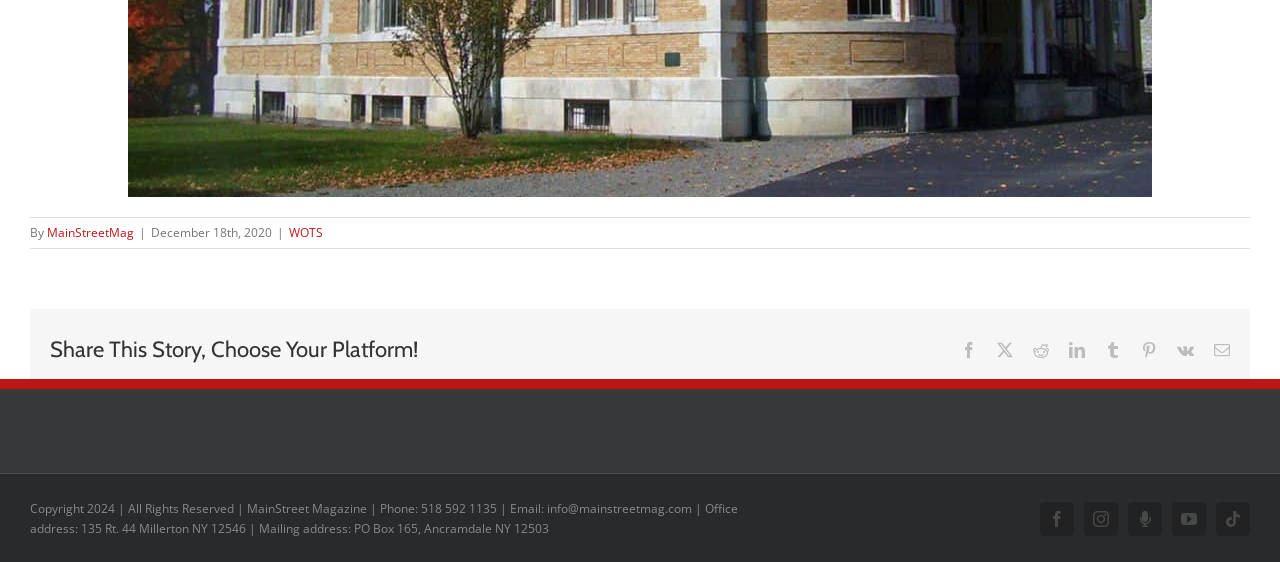Please identify the bounding box coordinates of the element I need to click to follow this instruction: "Click on MainStreetMag".

[0.037, 0.399, 0.105, 0.43]